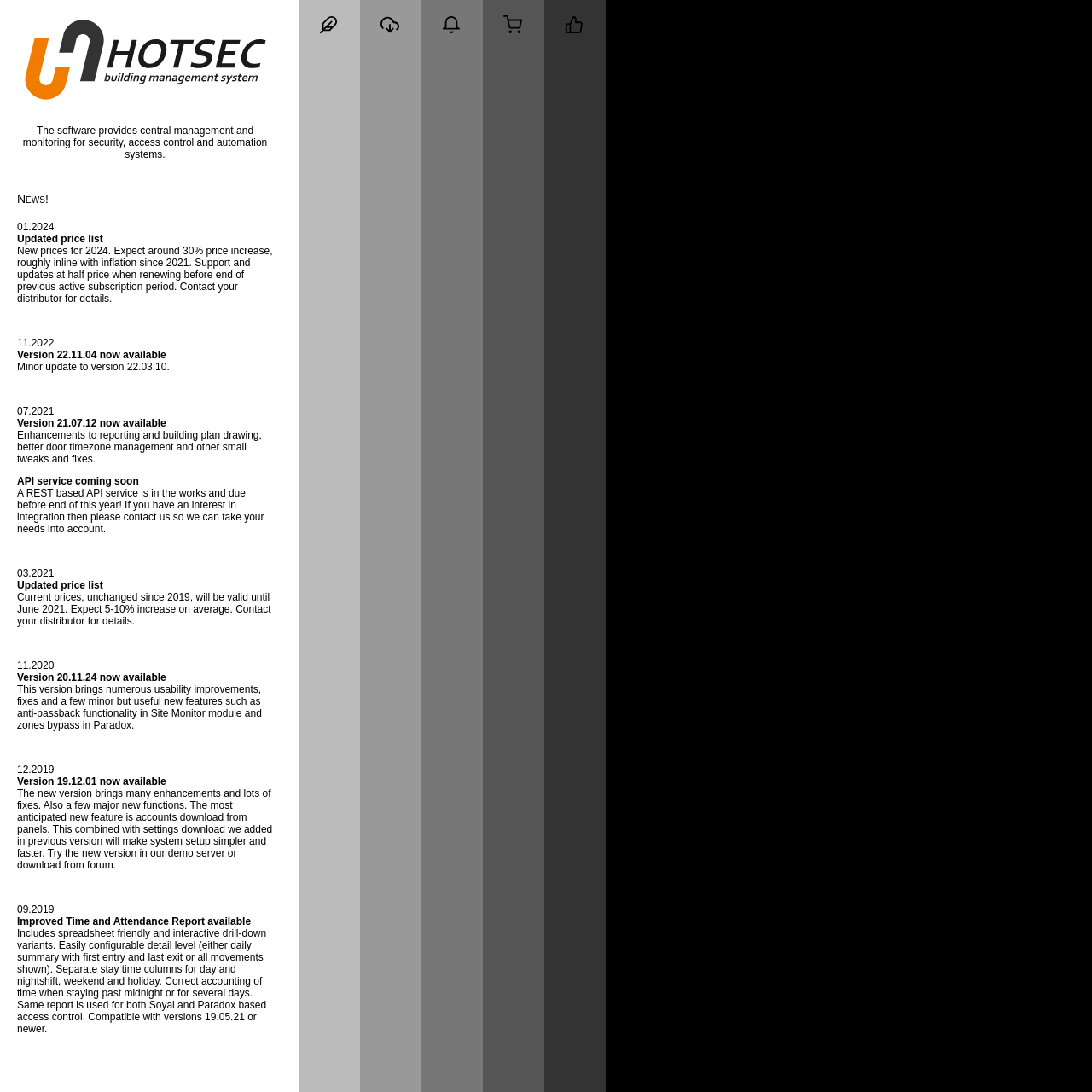What is the name of the report available in the software?
Please analyze the image and answer the question with as much detail as possible.

From the StaticText element, 'Improved Time and Attendance Report available', it can be seen that the software provides a report called Time and Attendance Report.